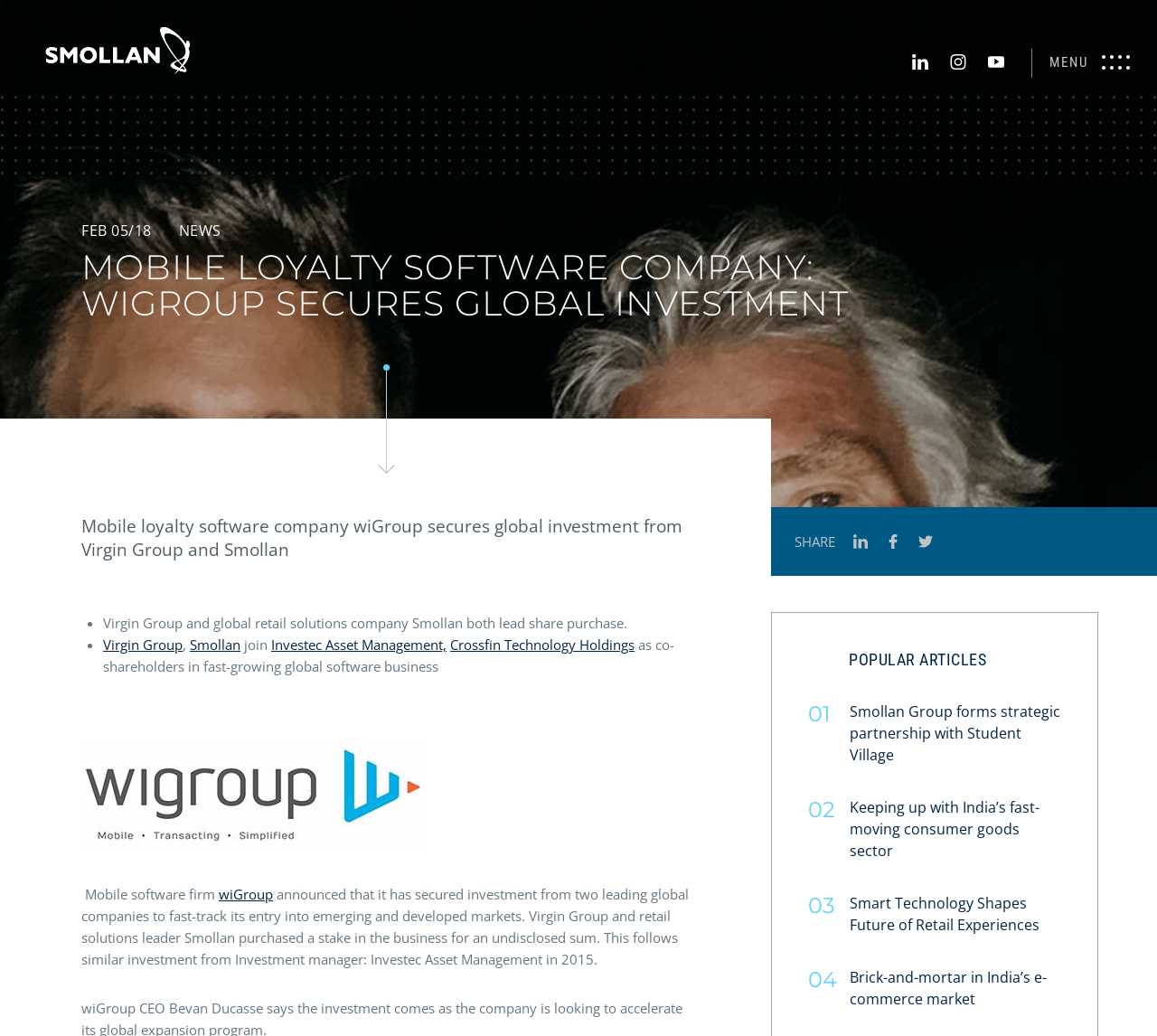Give a one-word or short phrase answer to the question: 
What is the name of the mobile loyalty software company?

wiGroup